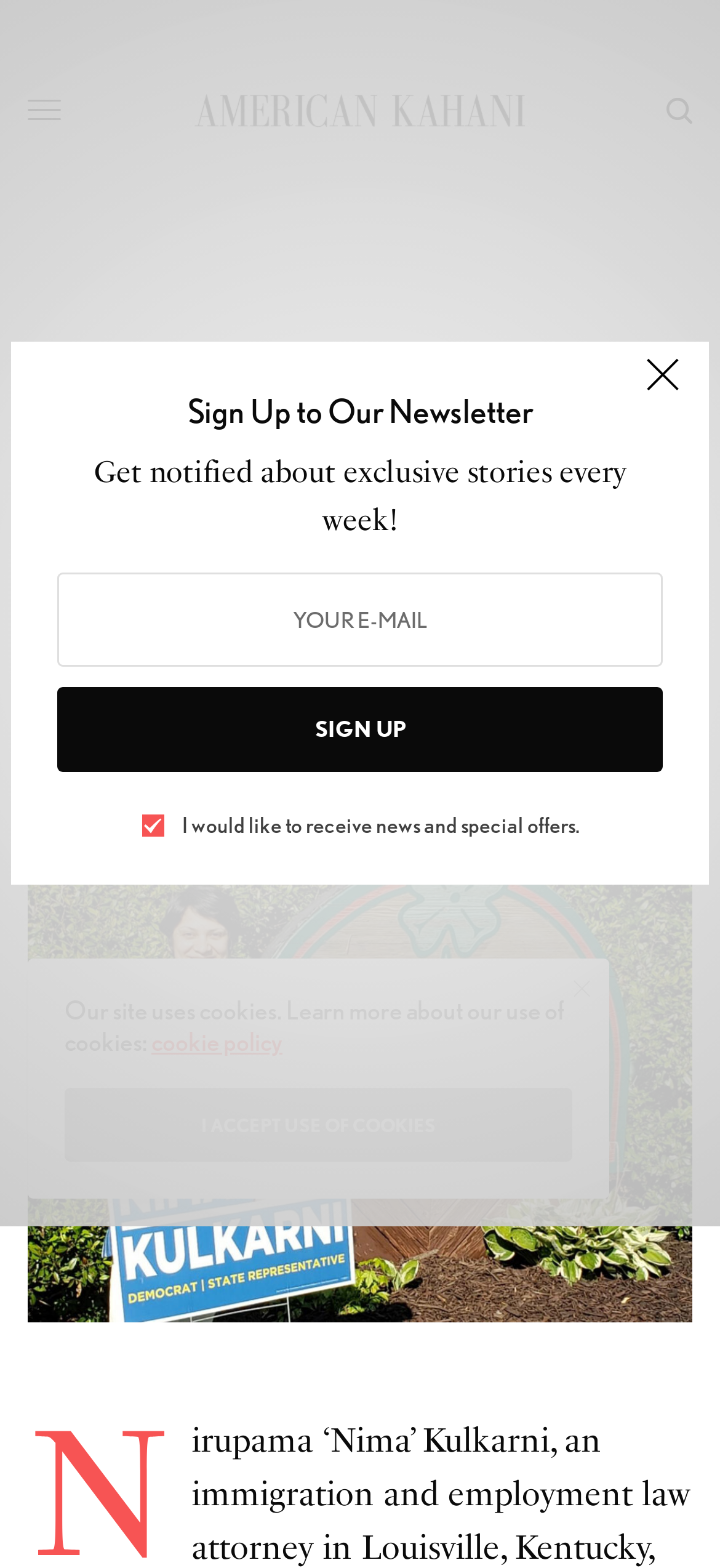Elaborate on the webpage's design and content in a detailed caption.

This webpage is about Nirupama 'Nima' Kulkarni, an immigration and employment law attorney in Louisville, Kentucky, who immigrated to the U.S. with her parents at age six from Jamshedpur, and was elected for a second term. 

At the top of the page, there is a newsletter sign-up section with a heading "Sign Up to Our Newsletter" and a brief description "Get notified about exclusive stories every week!". Below this, there is a text box to enter an email address and a "SIGN UP" button. To the right of this section, there is a small image. 

Above the main content, there is a navigation menu with links to "COMMUNITY", "LEAD STORIES", and the website's logo "American Kahani". 

The main content of the webpage is an article about Nima Kulkarni, with a heading "The ‘Unopposed’ Nima Kulkarni Heads Back to Kentucky House to Break More Glass Ceilings". Below the heading, there is a small image. The article is written by Anu Ghosh and was published on November 24, 2020. The text describes how Nima Kulkarni's parents came to the U.S. to seek special education opportunities for her brother and how she is now giving back to the community as a legislator. 

At the bottom of the page, there is a section with a link to the website's cookie policy and a button to accept the use of cookies.